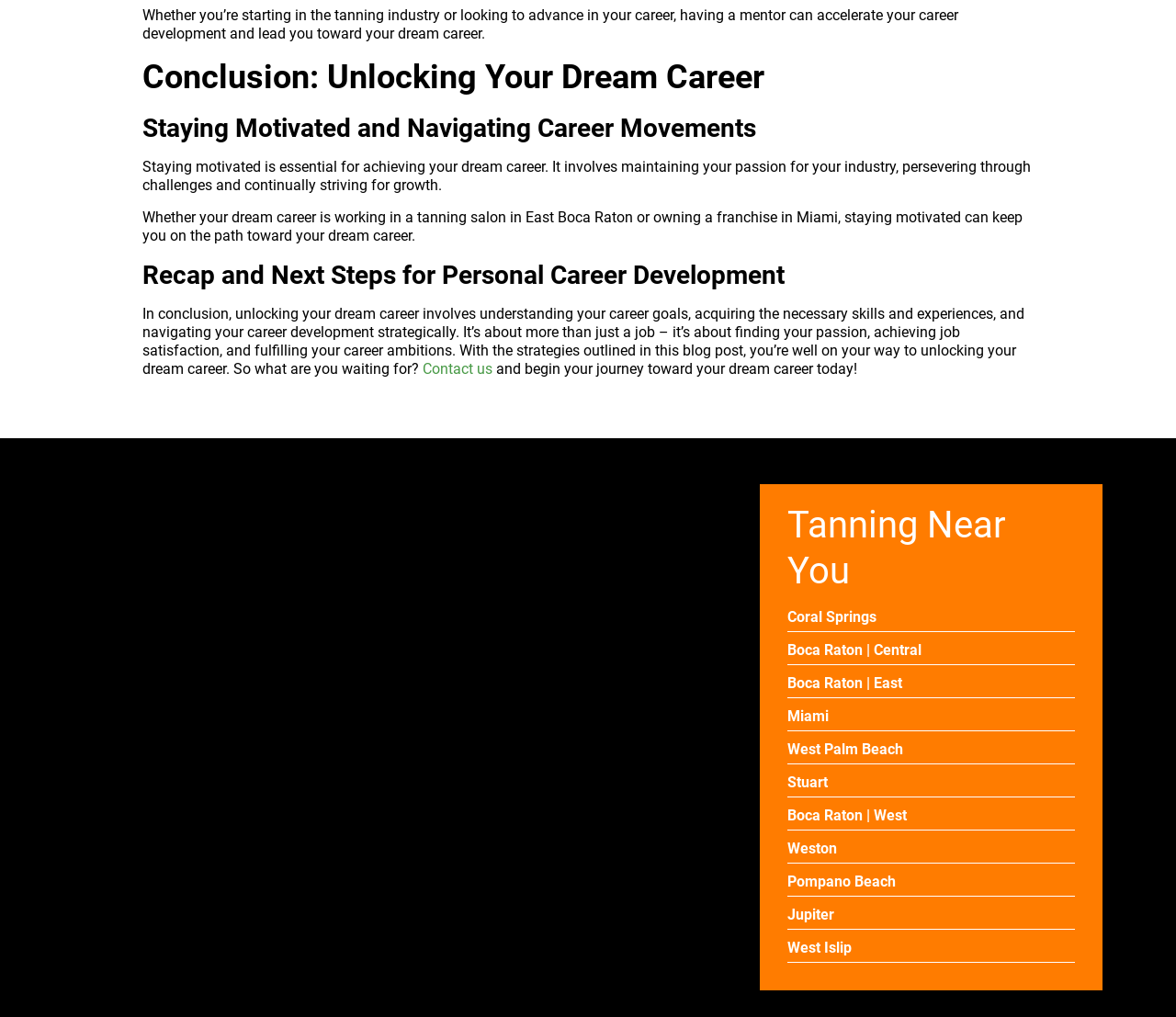Can you find the bounding box coordinates of the area I should click to execute the following instruction: "View 'Boca Raton | East'"?

[0.669, 0.663, 0.767, 0.68]